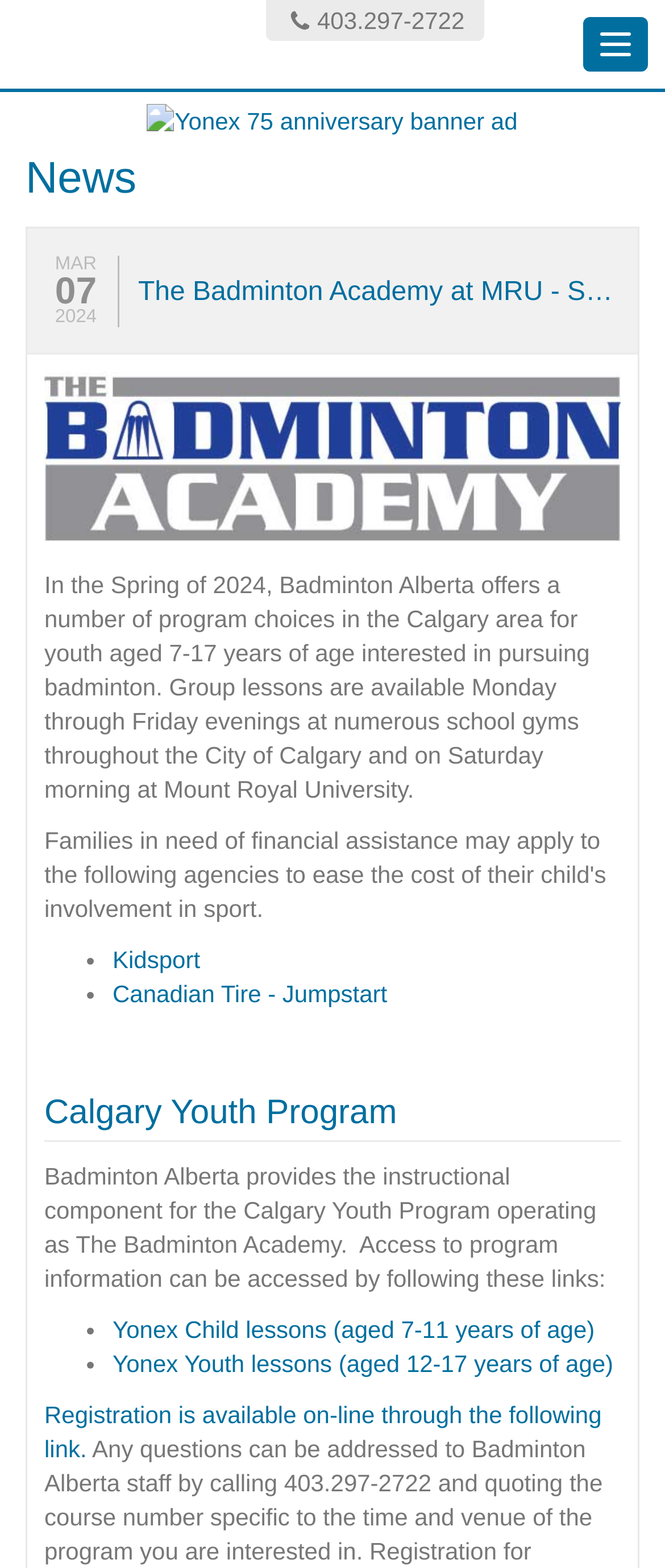Using the provided element description, identify the bounding box coordinates as (top-left x, top-left y, bottom-right x, bottom-right y). Ensure all values are between 0 and 1. Description: About Us

None